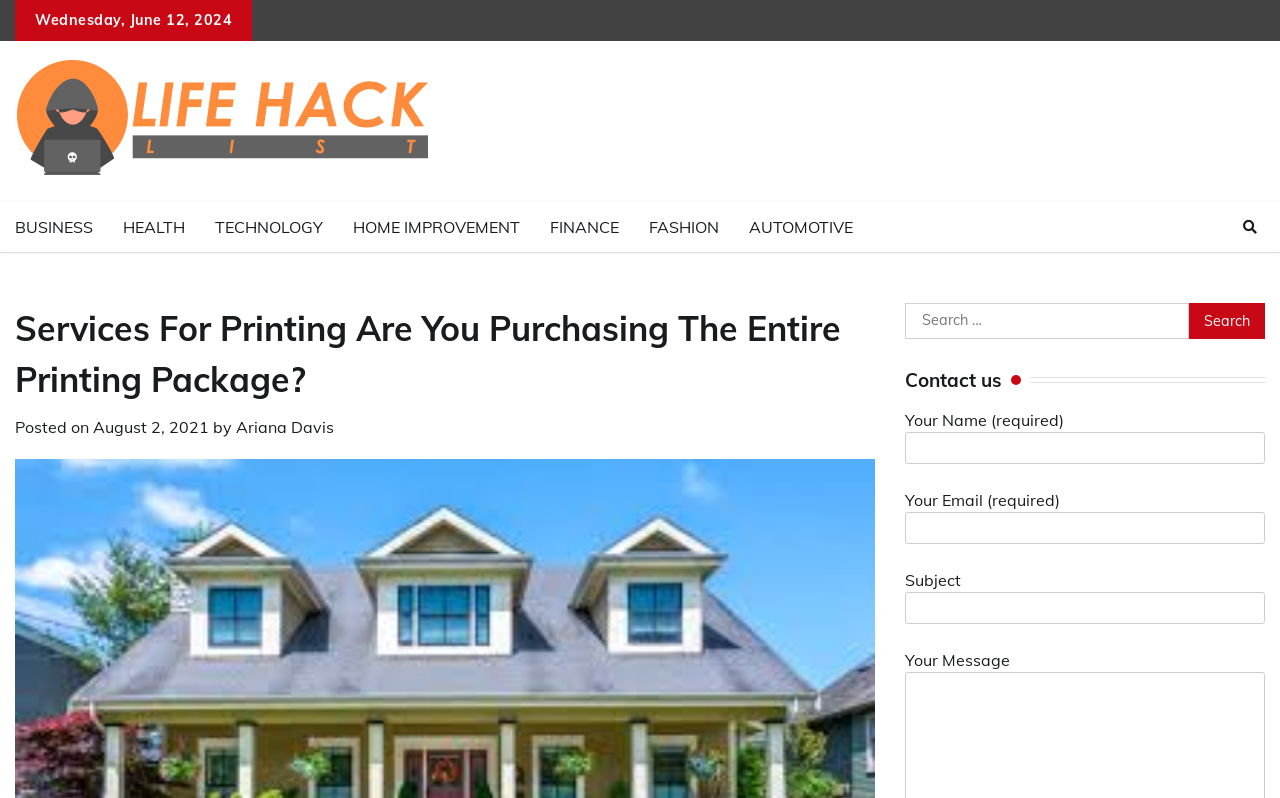Please pinpoint the bounding box coordinates for the region I should click to adhere to this instruction: "Contact us".

[0.707, 0.462, 0.988, 0.491]